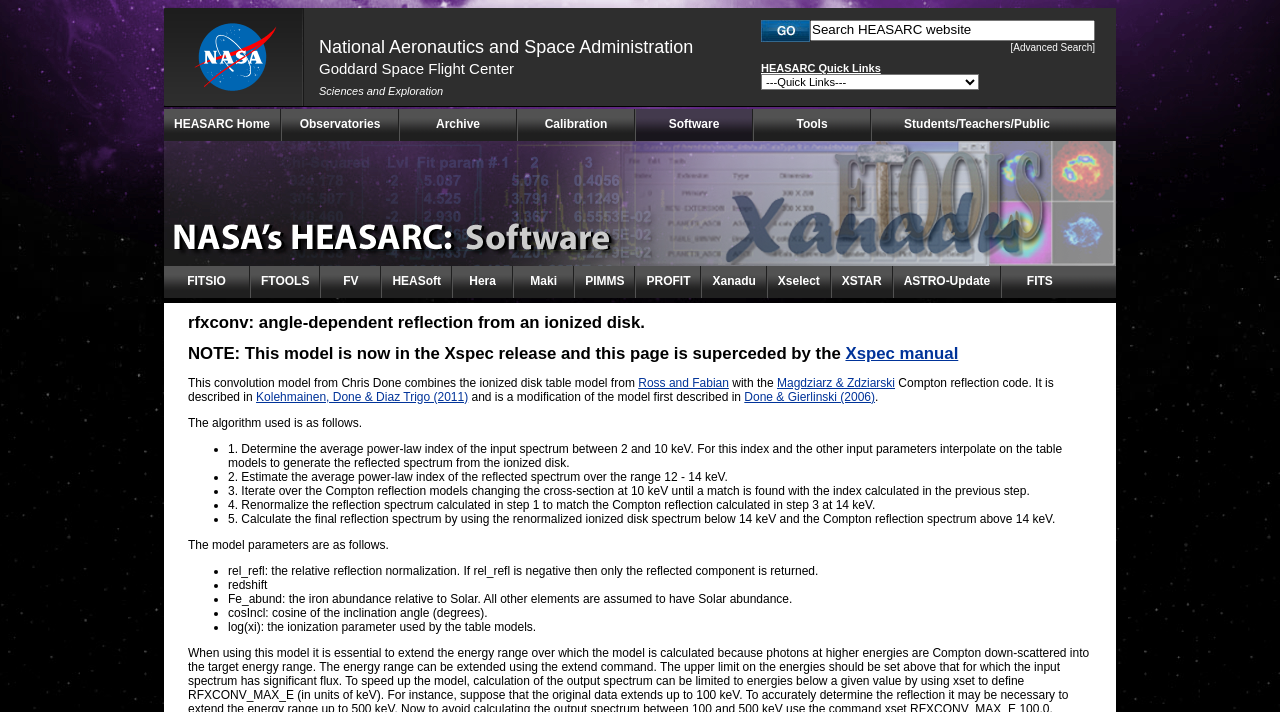Find and specify the bounding box coordinates that correspond to the clickable region for the instruction: "Click on Search".

[0.595, 0.028, 0.633, 0.059]